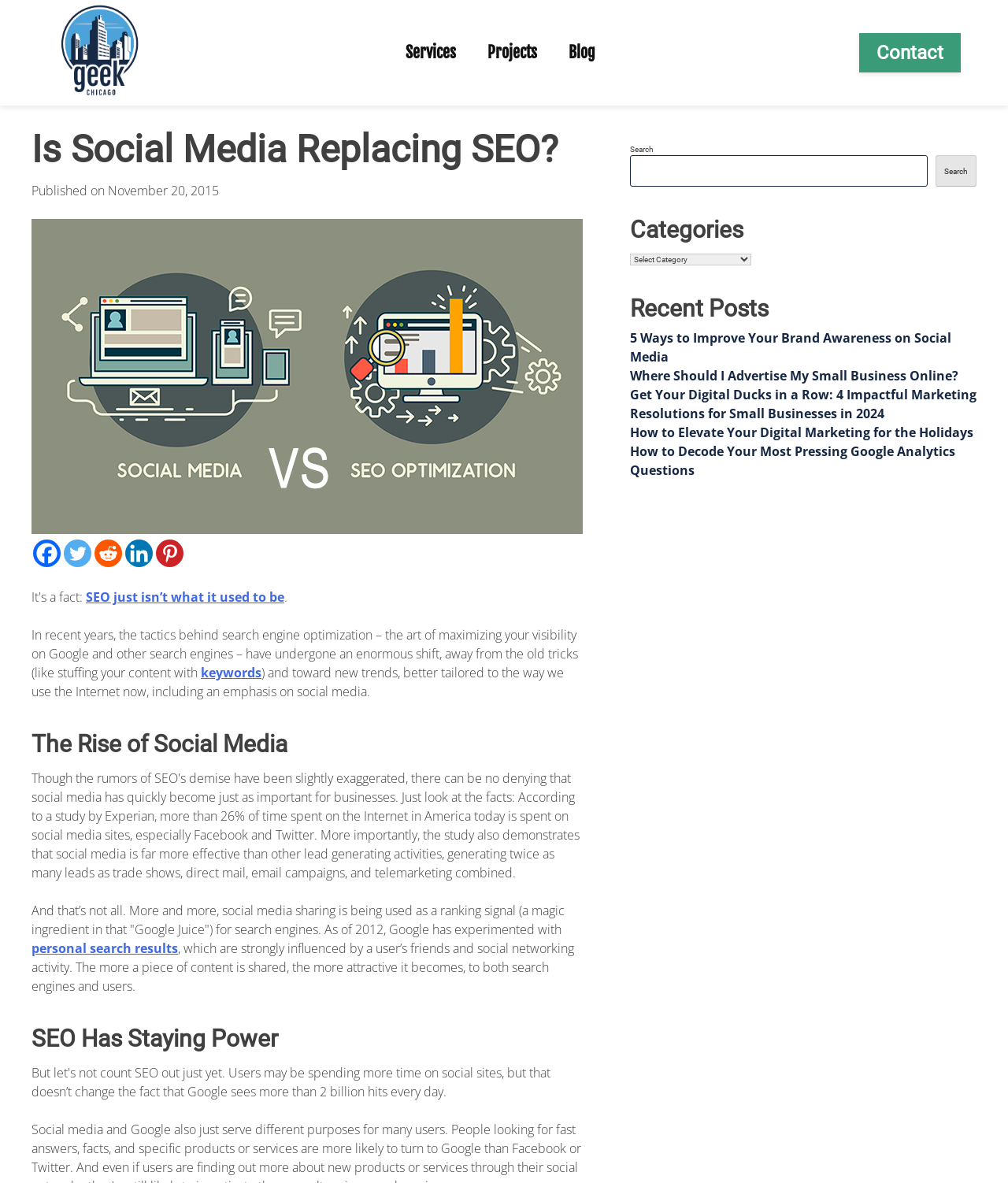Consider the image and give a detailed and elaborate answer to the question: 
What is the purpose of the search box?

The search box is located in the top-right corner of the webpage, and it allows users to search for specific content within the website. The search box has a placeholder text 'Search' and a button to submit the search query.